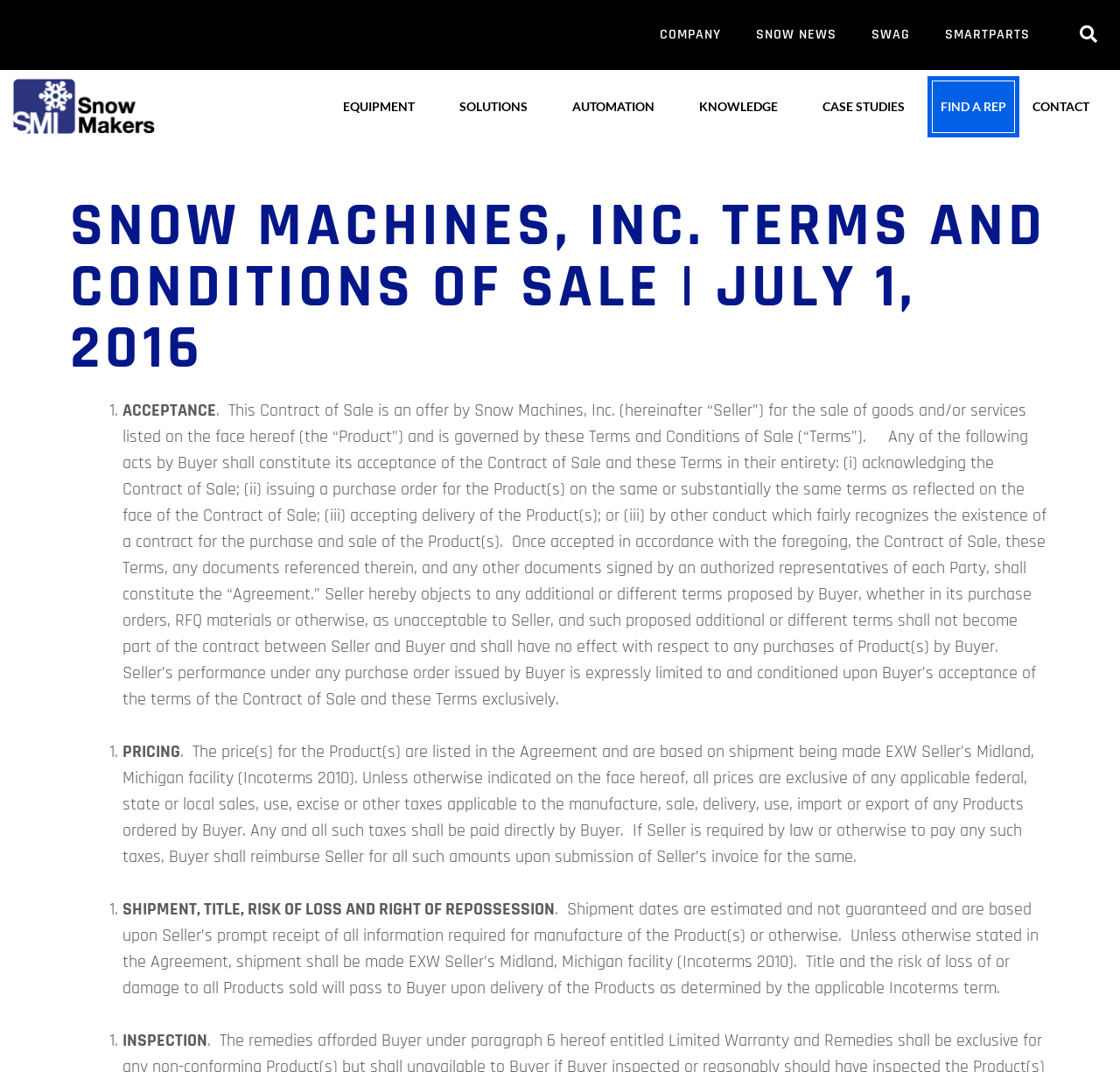Please locate the bounding box coordinates of the element that should be clicked to achieve the given instruction: "Click the SMI Snowmakers Logo".

[0.012, 0.073, 0.138, 0.126]